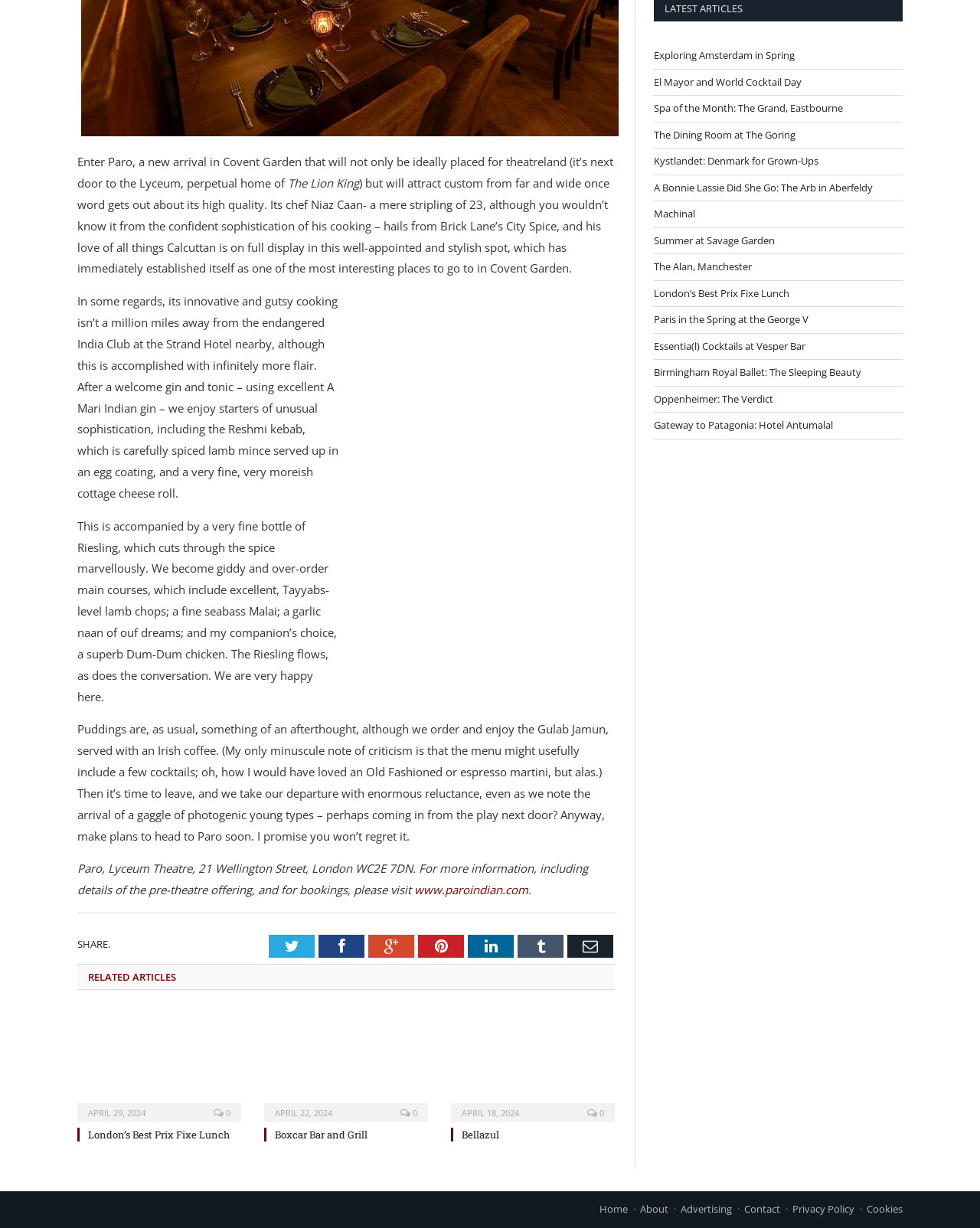Predict the bounding box coordinates of the UI element that matches this description: "Oppenheimer: The Verdict". The coordinates should be in the format [left, top, right, bottom] with each value between 0 and 1.

[0.667, 0.319, 0.789, 0.33]